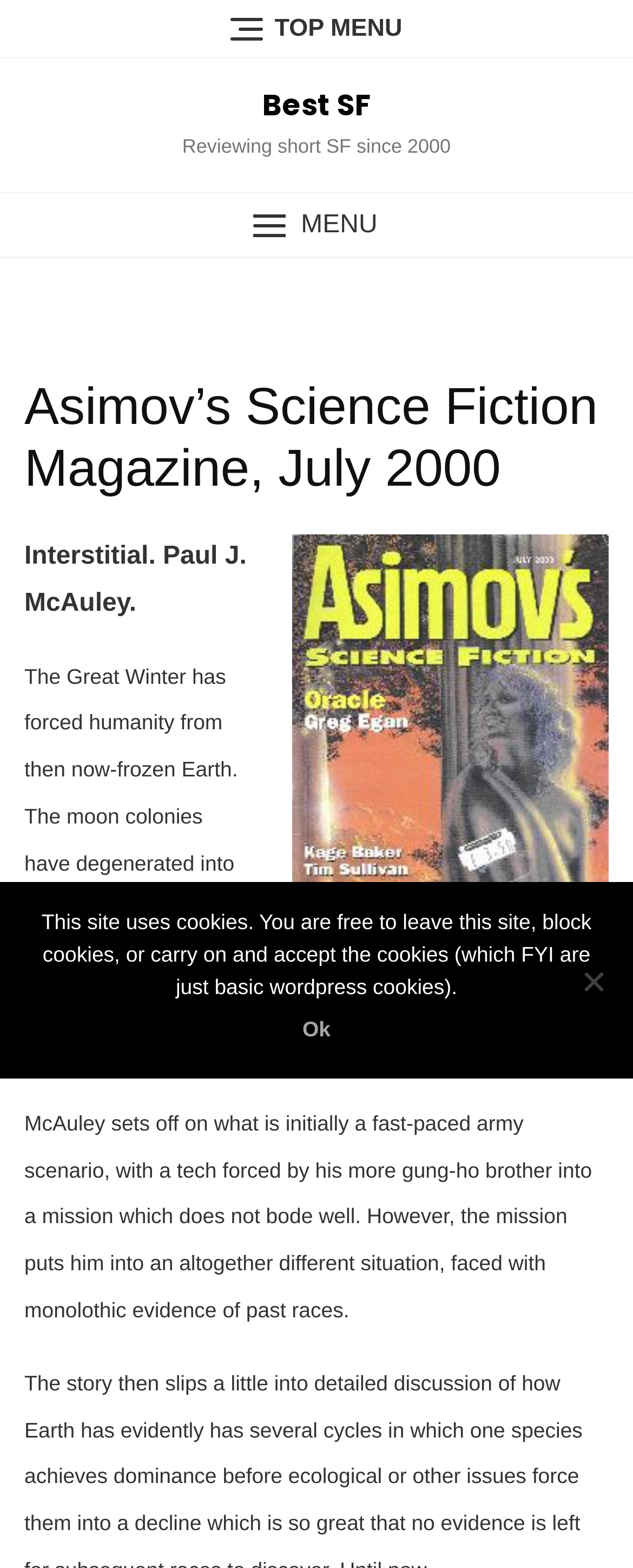Show the bounding box coordinates for the HTML element described as: "Ok".

[0.478, 0.646, 0.522, 0.667]